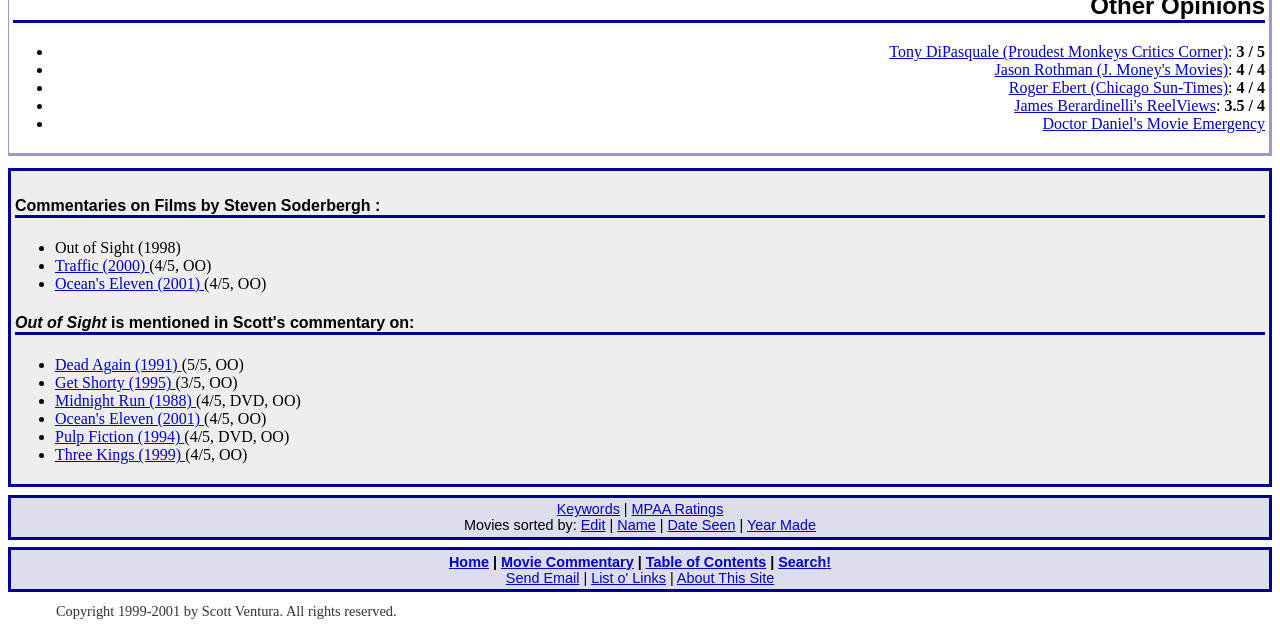Please locate the UI element described by "Roger Ebert (Chicago Sun-Times)" and provide its bounding box coordinates.

[0.788, 0.124, 0.959, 0.151]